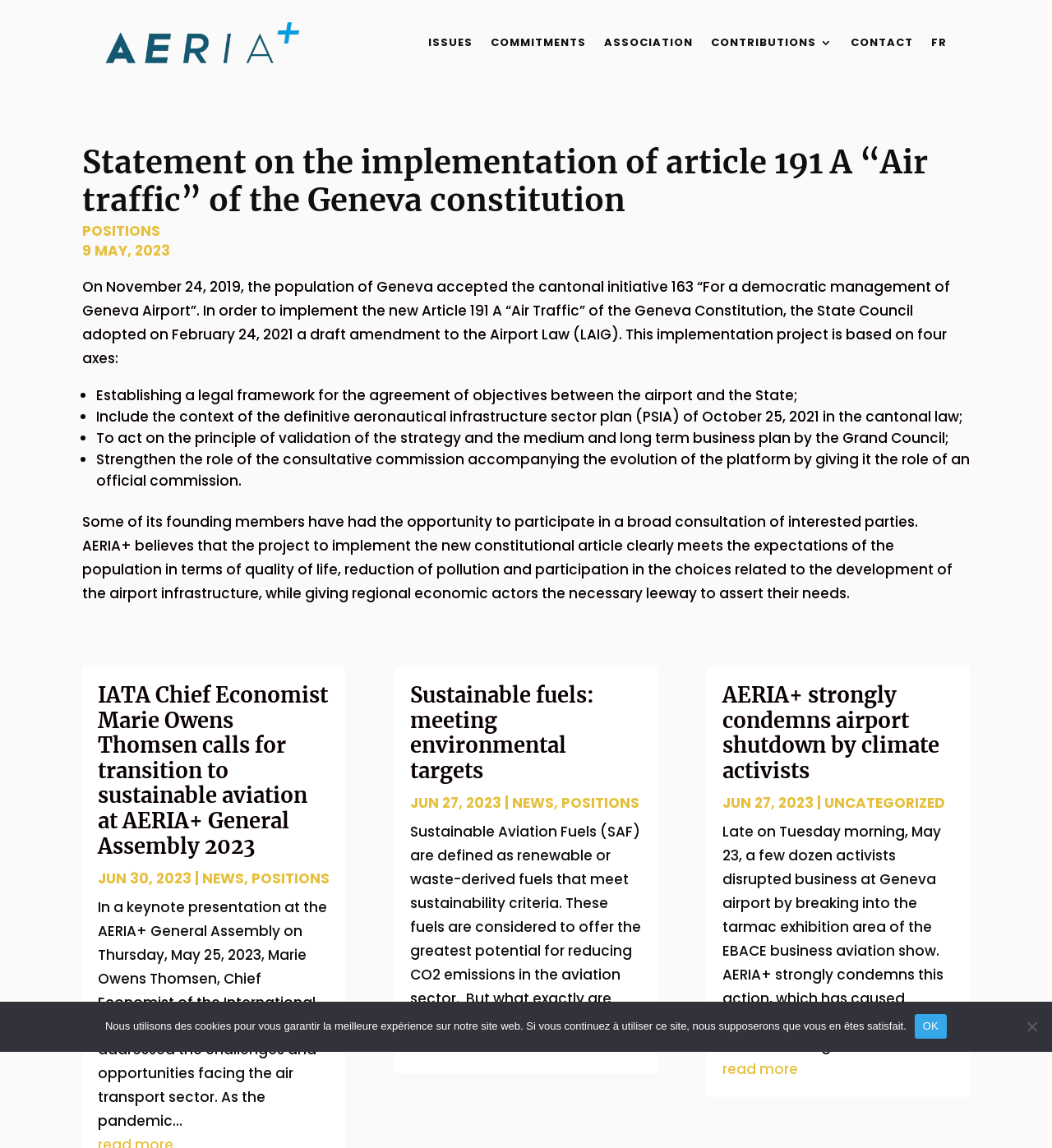Please locate the bounding box coordinates for the element that should be clicked to achieve the following instruction: "Click on CONTACT". Ensure the coordinates are given as four float numbers between 0 and 1, i.e., [left, top, right, bottom].

[0.809, 0.01, 0.868, 0.064]